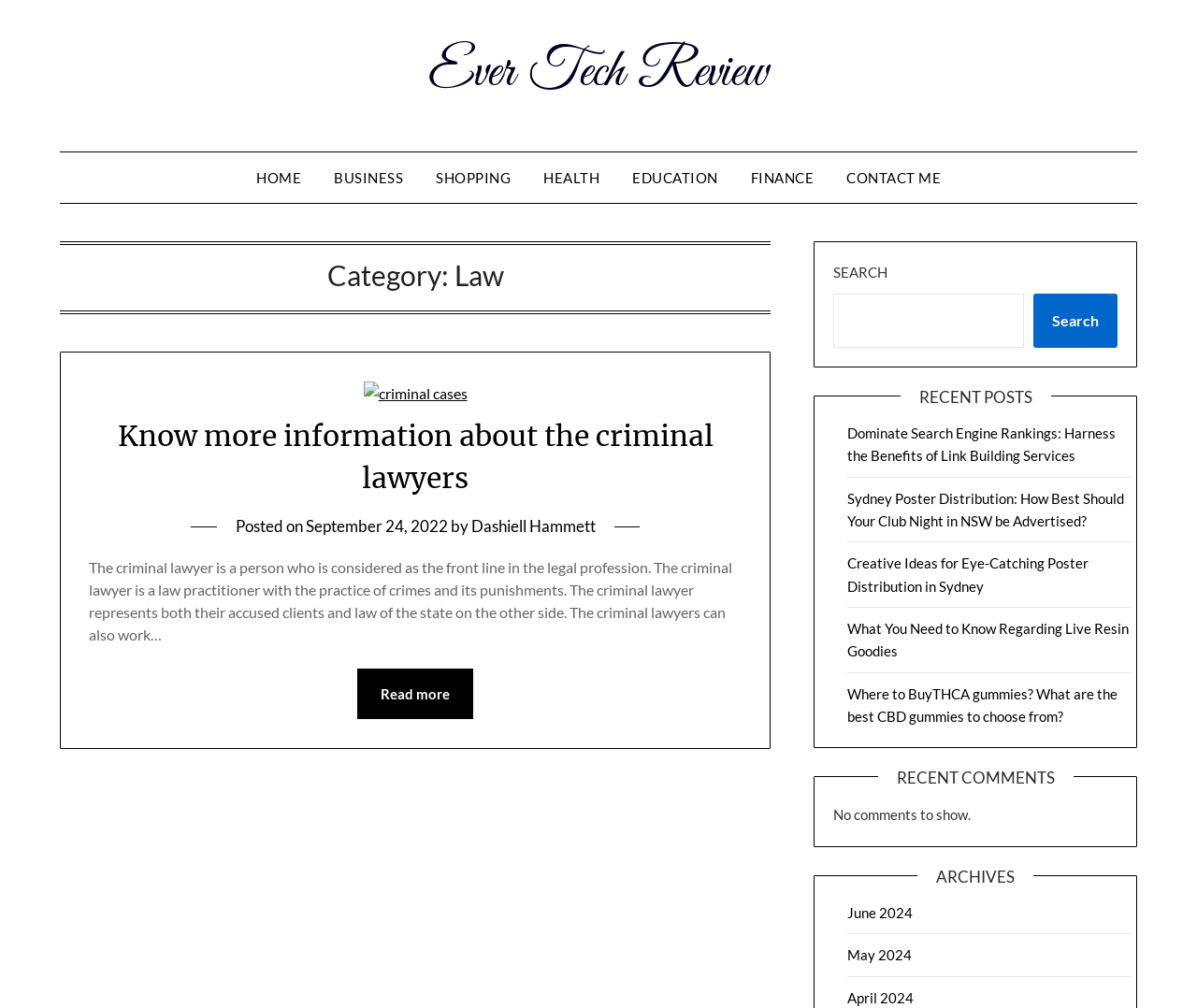Find the bounding box coordinates of the element to click in order to complete the given instruction: "Go to HARVEST.com homepage."

None